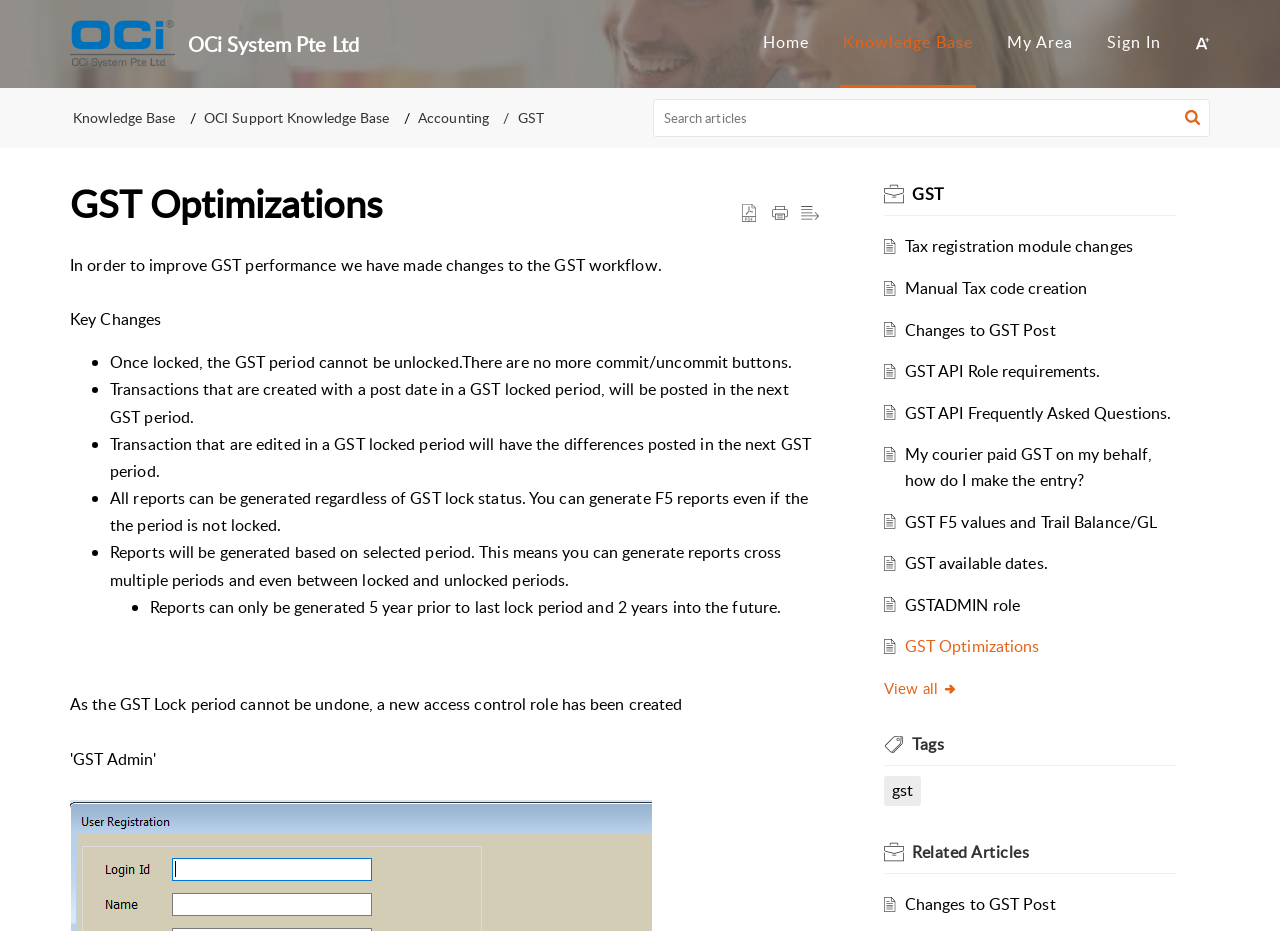Analyze the image and deliver a detailed answer to the question: How many links are there in the main menu?

I found the answer by looking at the navigation element with the text 'Main Menu'. It contains 4 links: 'Home', 'Knowledge Base', 'My Area', and 'Login'.